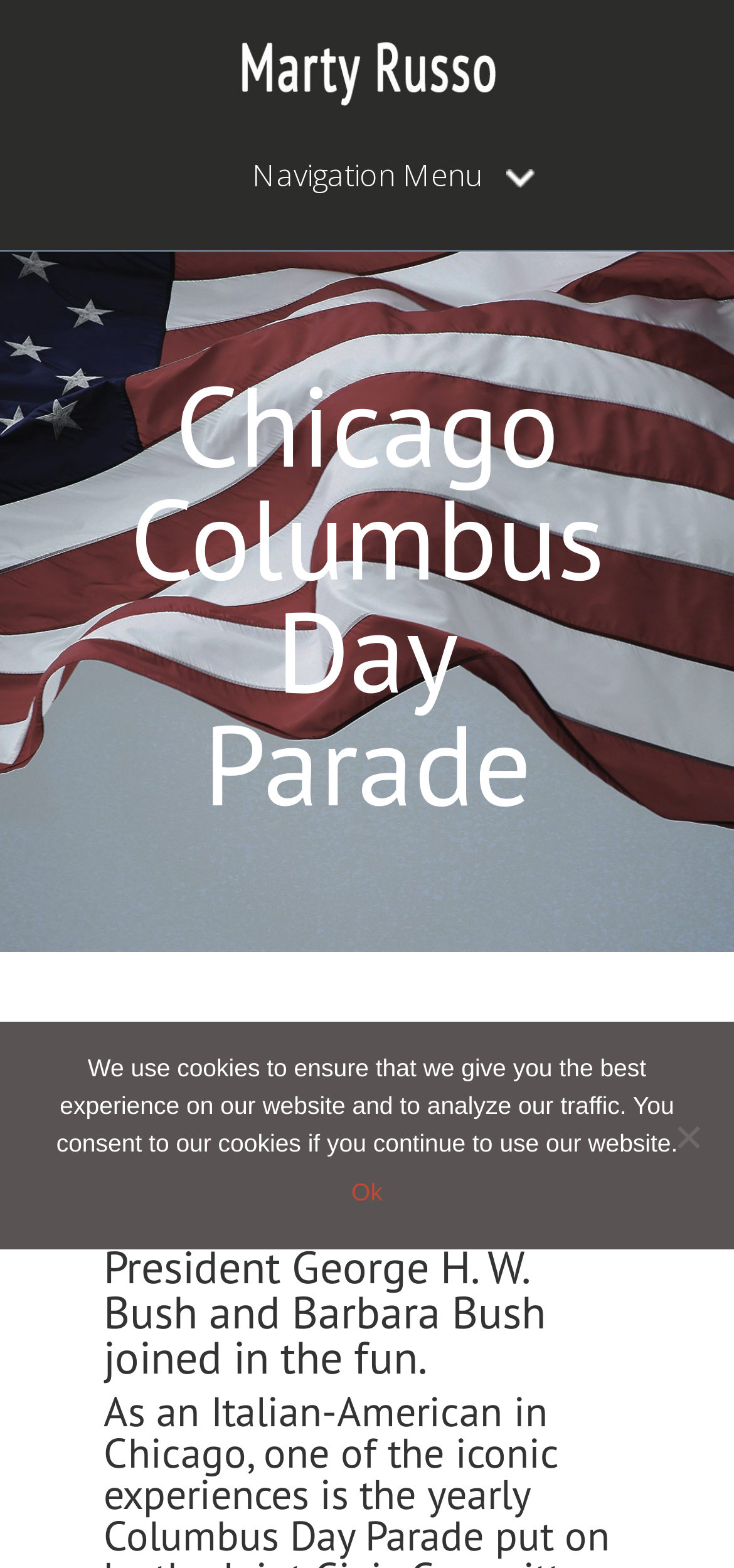Explain the webpage's layout and main content in detail.

The webpage is about the Chicago Columbus Day Parade, specifically featuring Former Congressman Marty Russo's account of the 1986 event when Vice President George H. W. Bush and Barbara Bush attended. 

At the top left of the page, there is a link to "Marty Russo" accompanied by an image of him, taking up about half of the page's width. Below this, there is a navigation menu link. 

The main content of the page is divided into two headings. The first heading, "Chicago Columbus Day Parade", is located at the top center of the page. The second heading, which is a summary of Marty Russo's talk, is positioned below the first heading and spans almost the entire width of the page. 

At the bottom of the page, there is a non-modal dialog box for a cookie notice. This box contains a paragraph of text explaining the website's cookie policy and two buttons: "Ok" and "No". The "Ok" button is positioned at the bottom center of the dialog box, while the "No" button is at the bottom right.